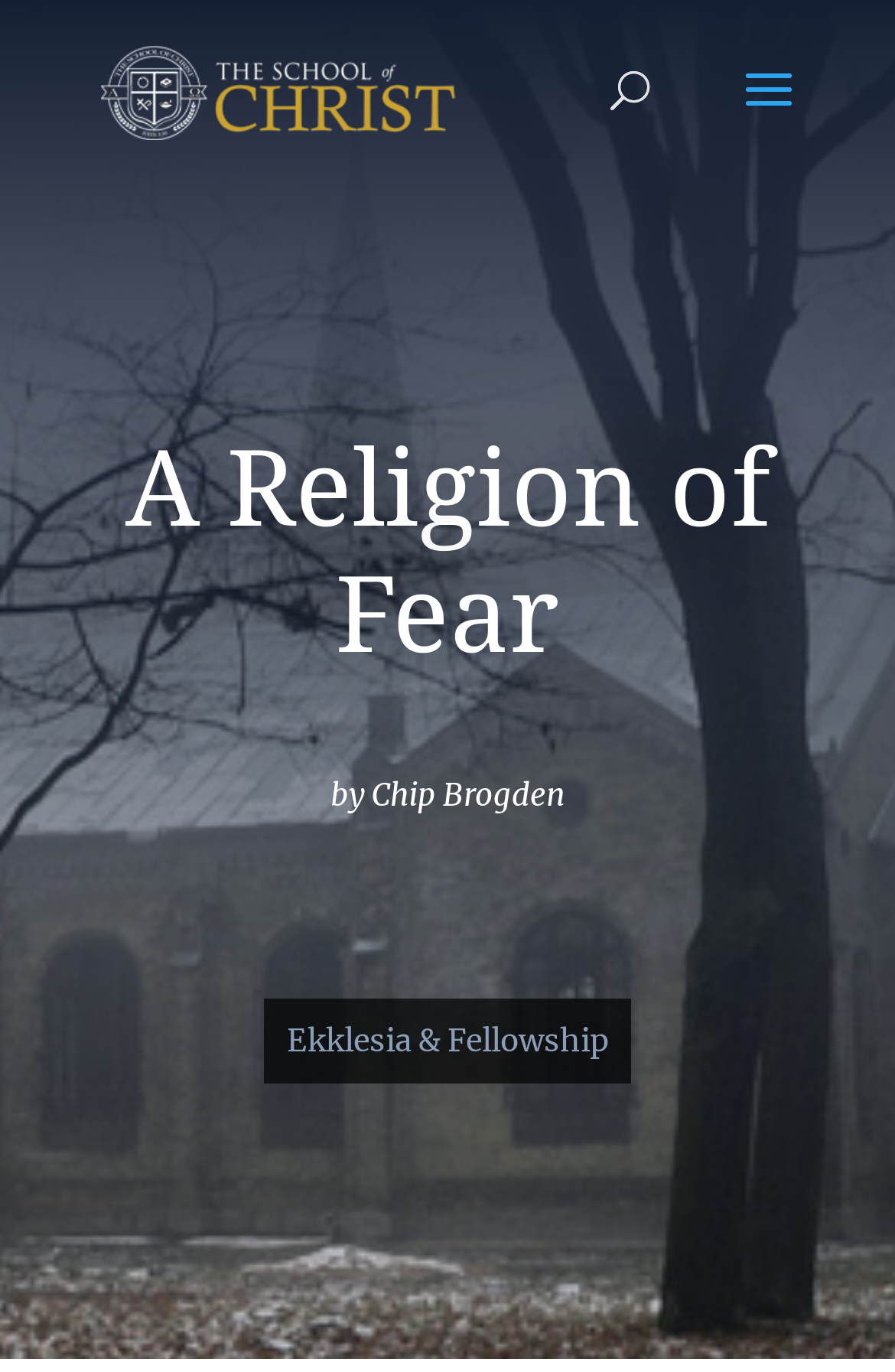Identify the bounding box for the UI element described as: "Security Cameras". The coordinates should be four float numbers between 0 and 1, i.e., [left, top, right, bottom].

None